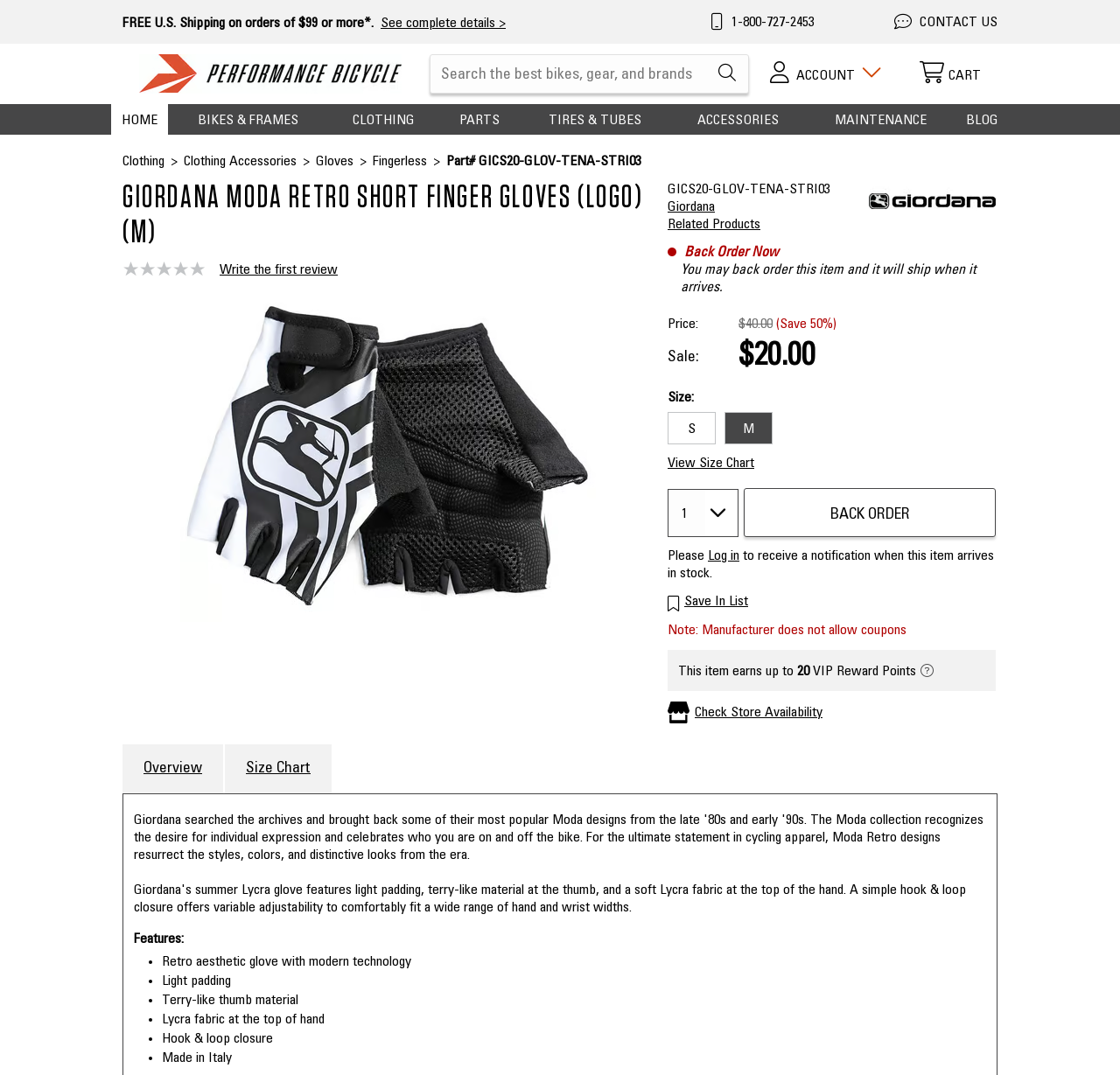Use a single word or phrase to answer the following:
What is the material of the thumb?

Terry-like